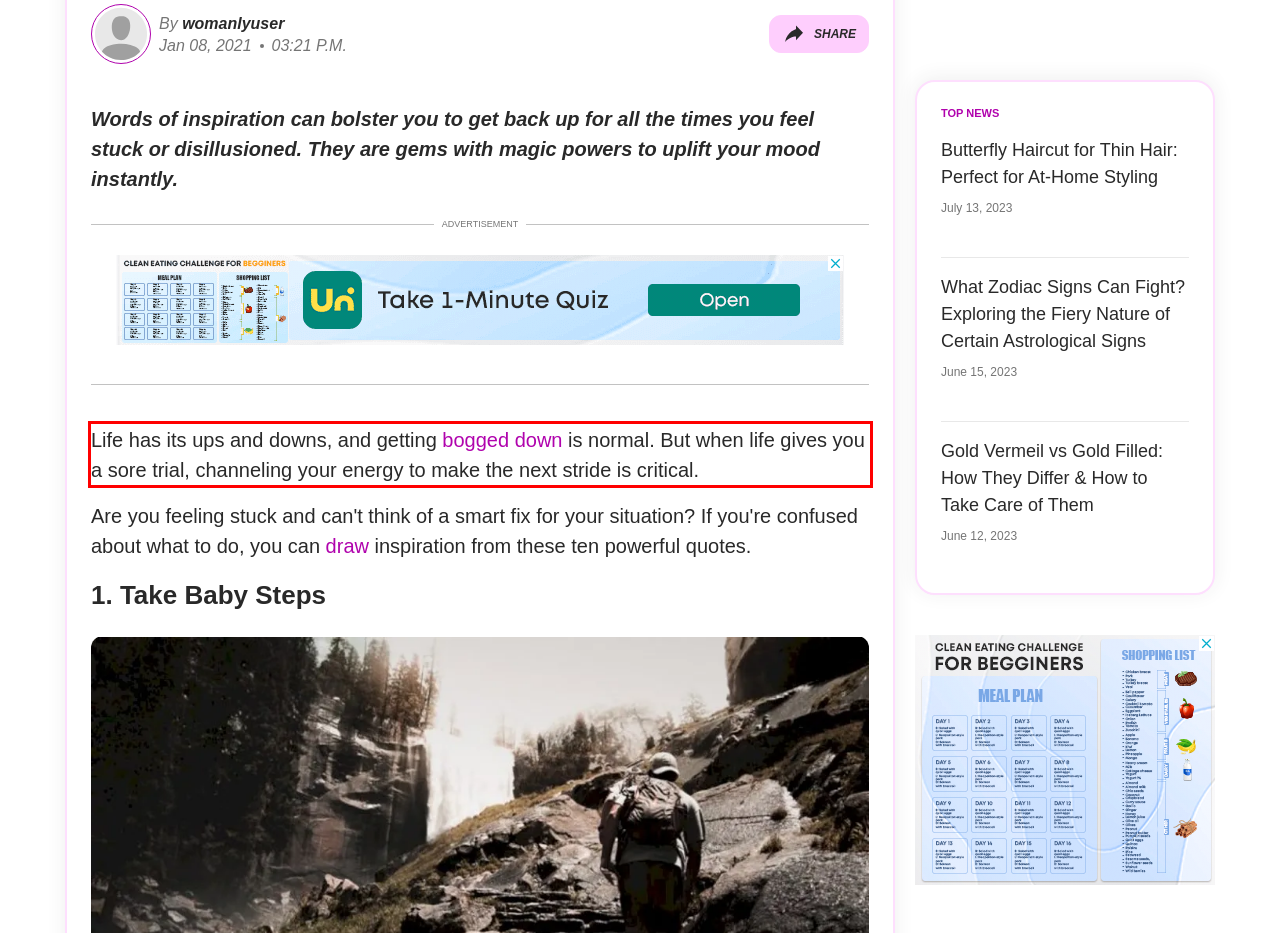Observe the screenshot of the webpage, locate the red bounding box, and extract the text content within it.

Life has its ups and downs, and getting bogged down is normal. But when life gives you a sore trial, channeling your energy to make the next stride is critical.